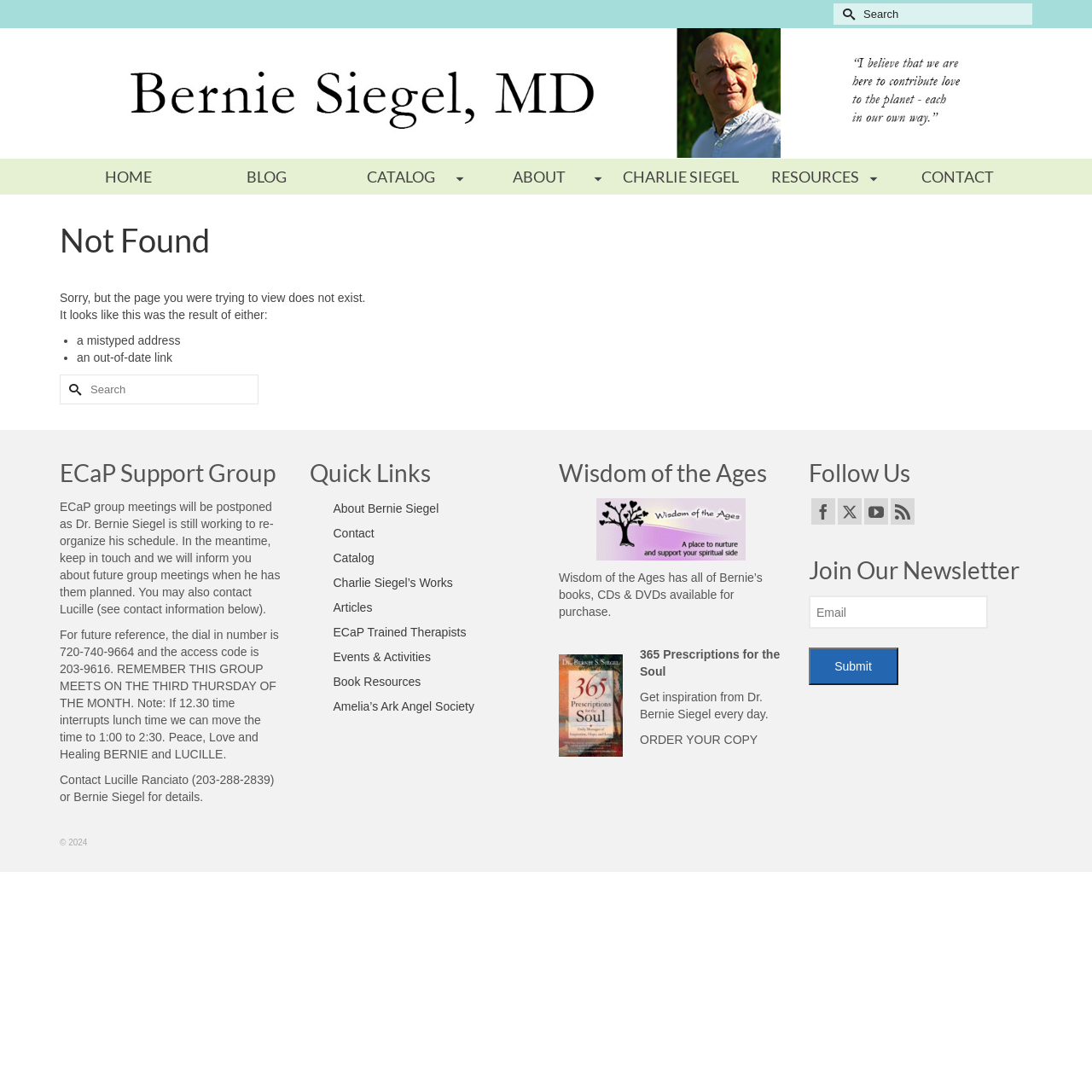Kindly determine the bounding box coordinates of the area that needs to be clicked to fulfill this instruction: "Search for something".

[0.763, 0.003, 0.945, 0.023]